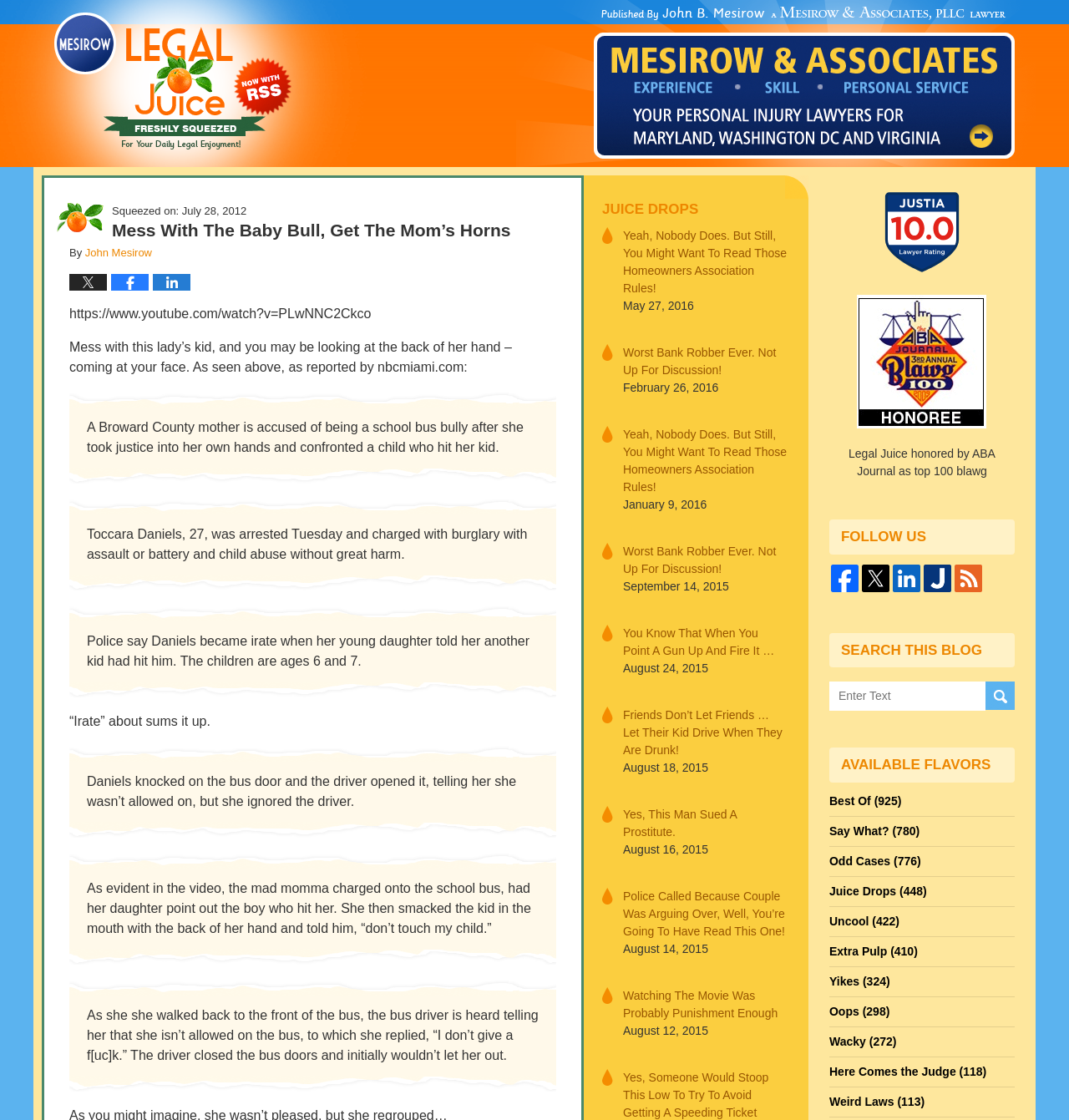Please specify the bounding box coordinates of the area that should be clicked to accomplish the following instruction: "Click on the 'Tweet this Post' link". The coordinates should consist of four float numbers between 0 and 1, i.e., [left, top, right, bottom].

[0.065, 0.245, 0.1, 0.26]